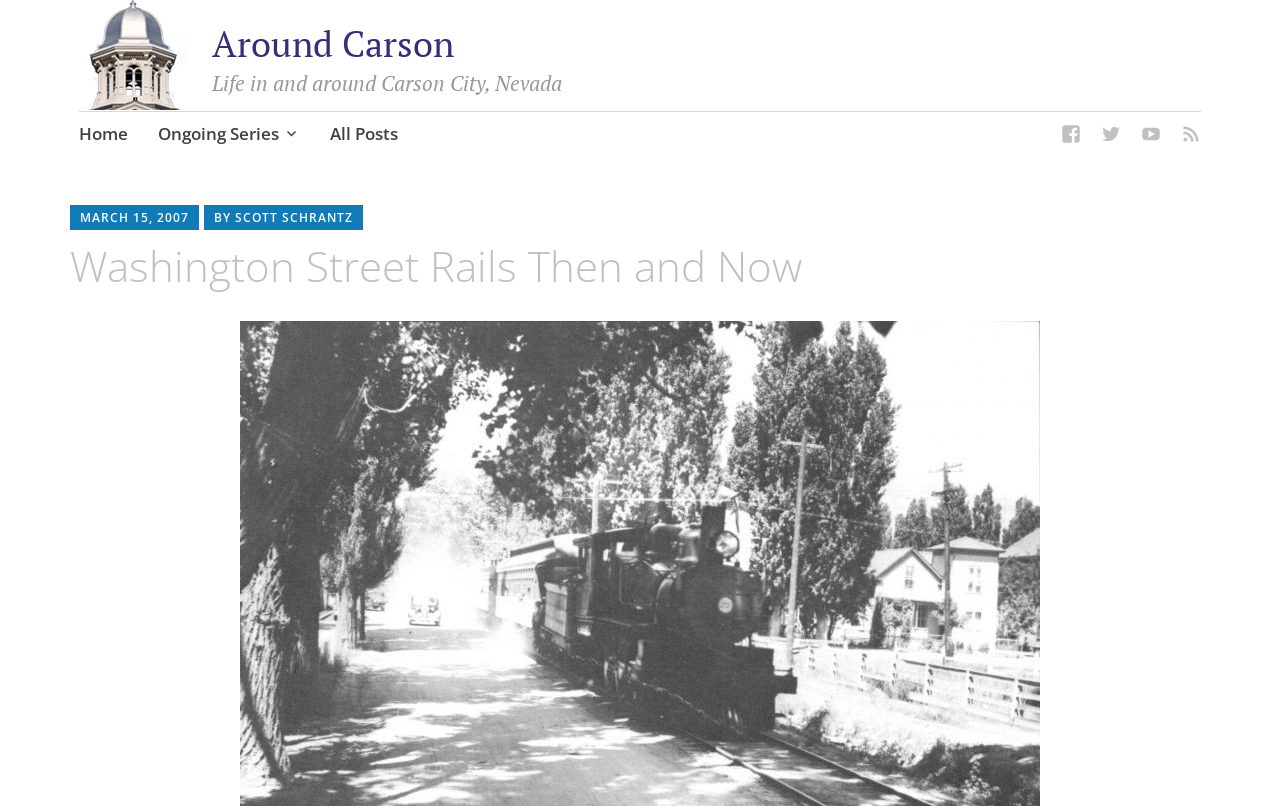Please predict the bounding box coordinates (top-left x, top-left y, bottom-right x, bottom-right y) for the UI element in the screenshot that fits the description: Twitter

[0.86, 0.14, 0.876, 0.2]